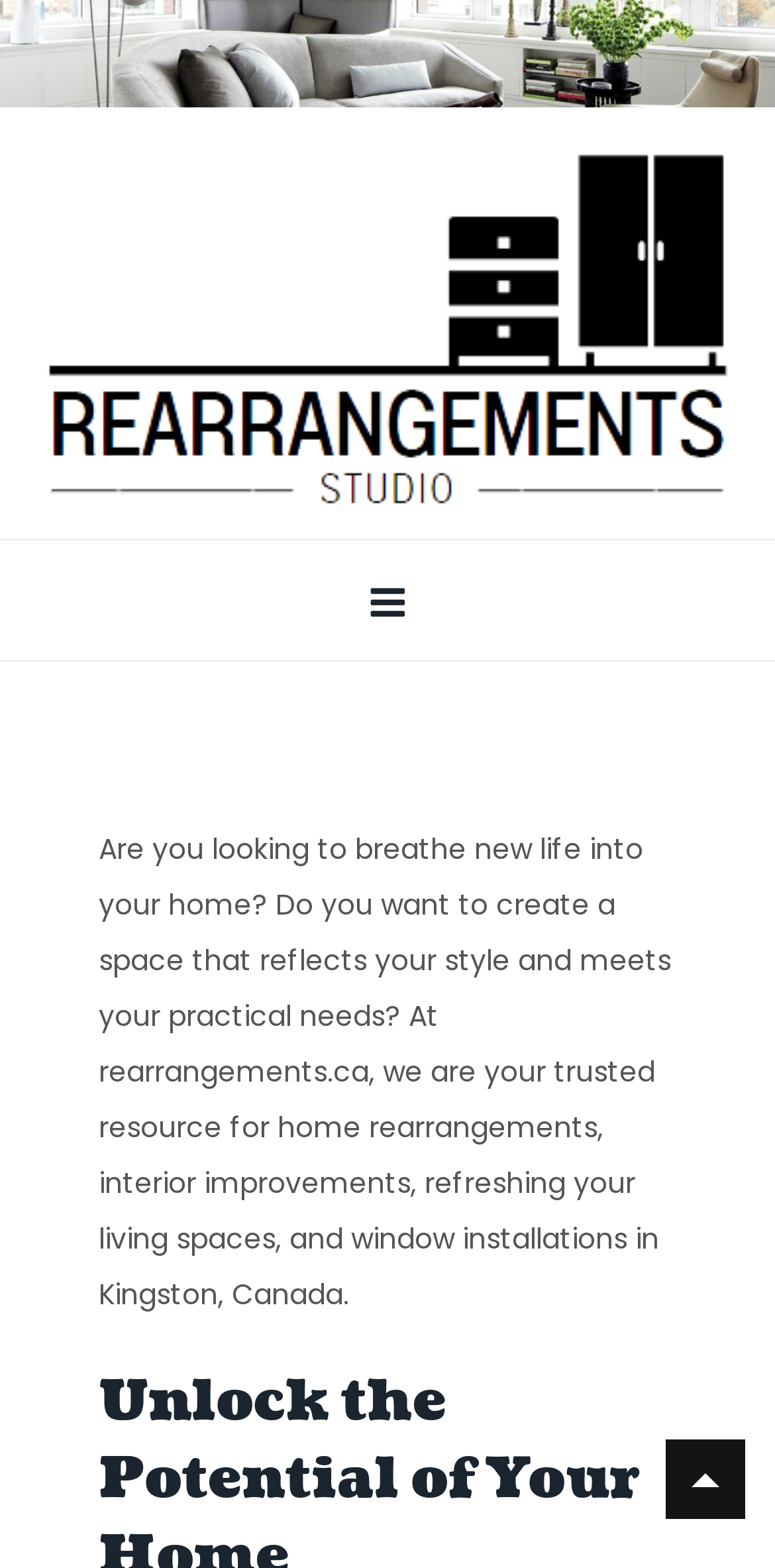Please give a succinct answer using a single word or phrase:
Where is the company located?

Kingston, Canada